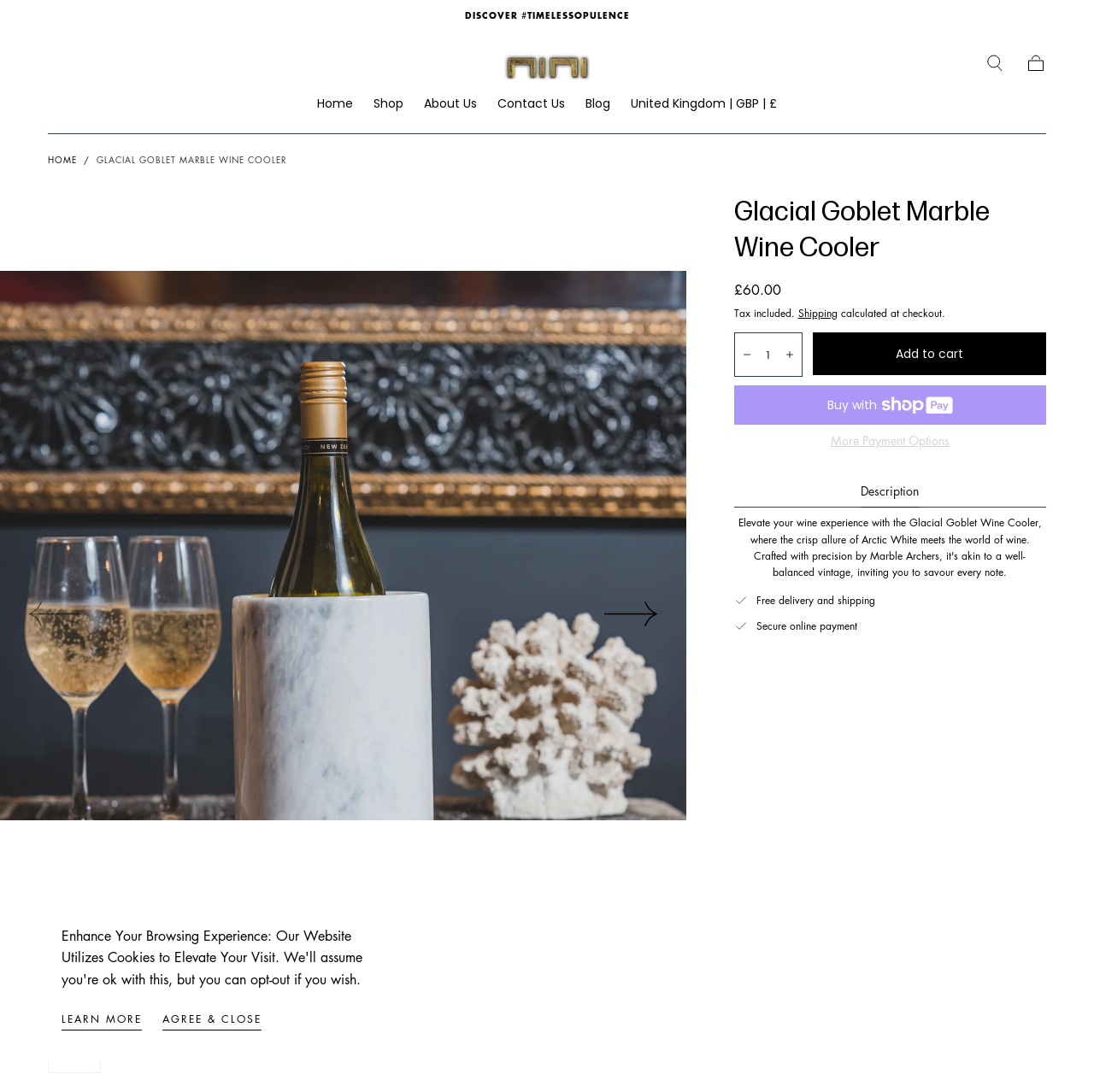Identify the bounding box coordinates of the area you need to click to perform the following instruction: "Subscribe to the newsletter".

[0.355, 0.519, 0.645, 0.566]